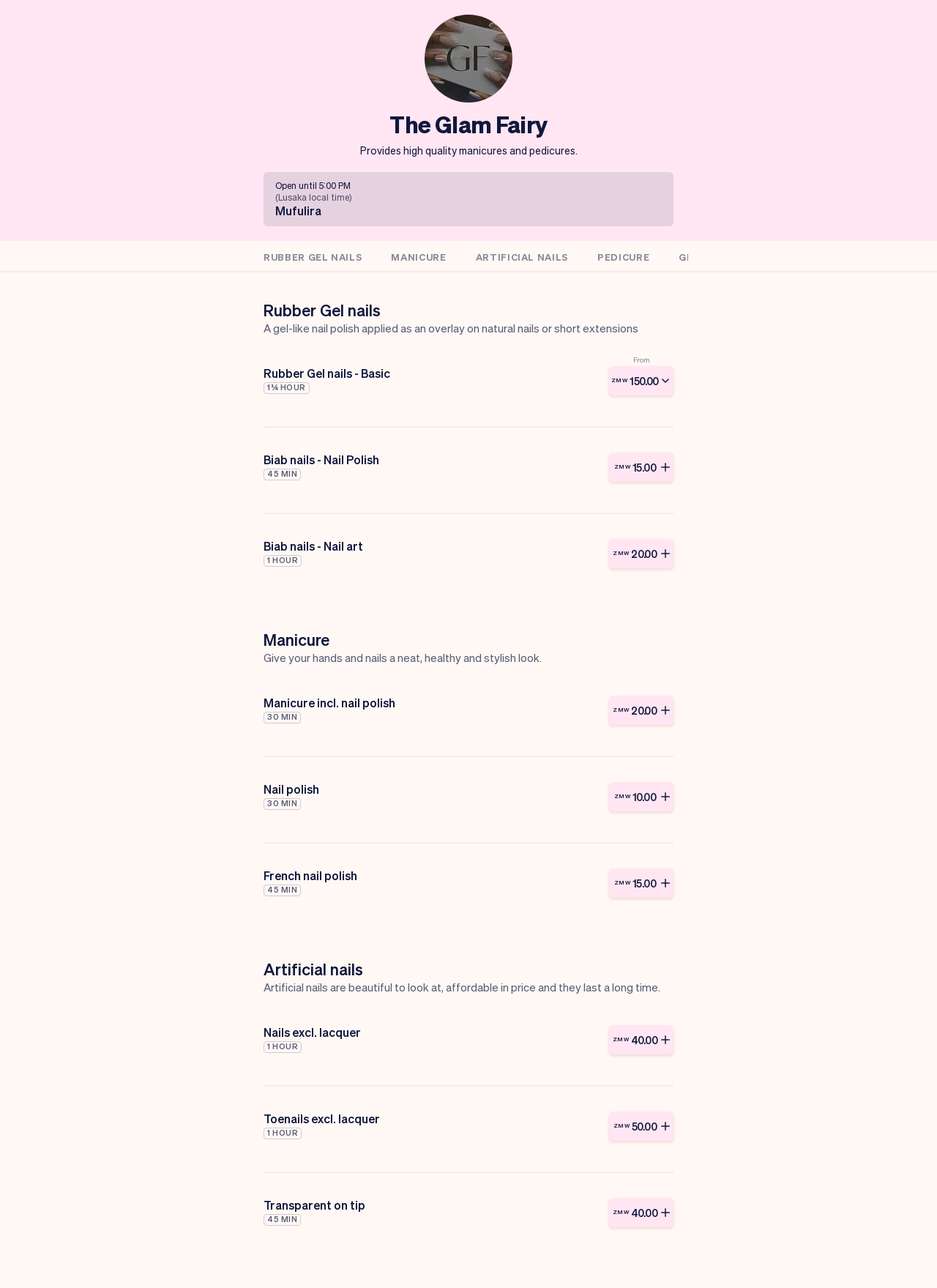Determine the bounding box coordinates of the area to click in order to meet this instruction: "Read about Security & Privacy".

None